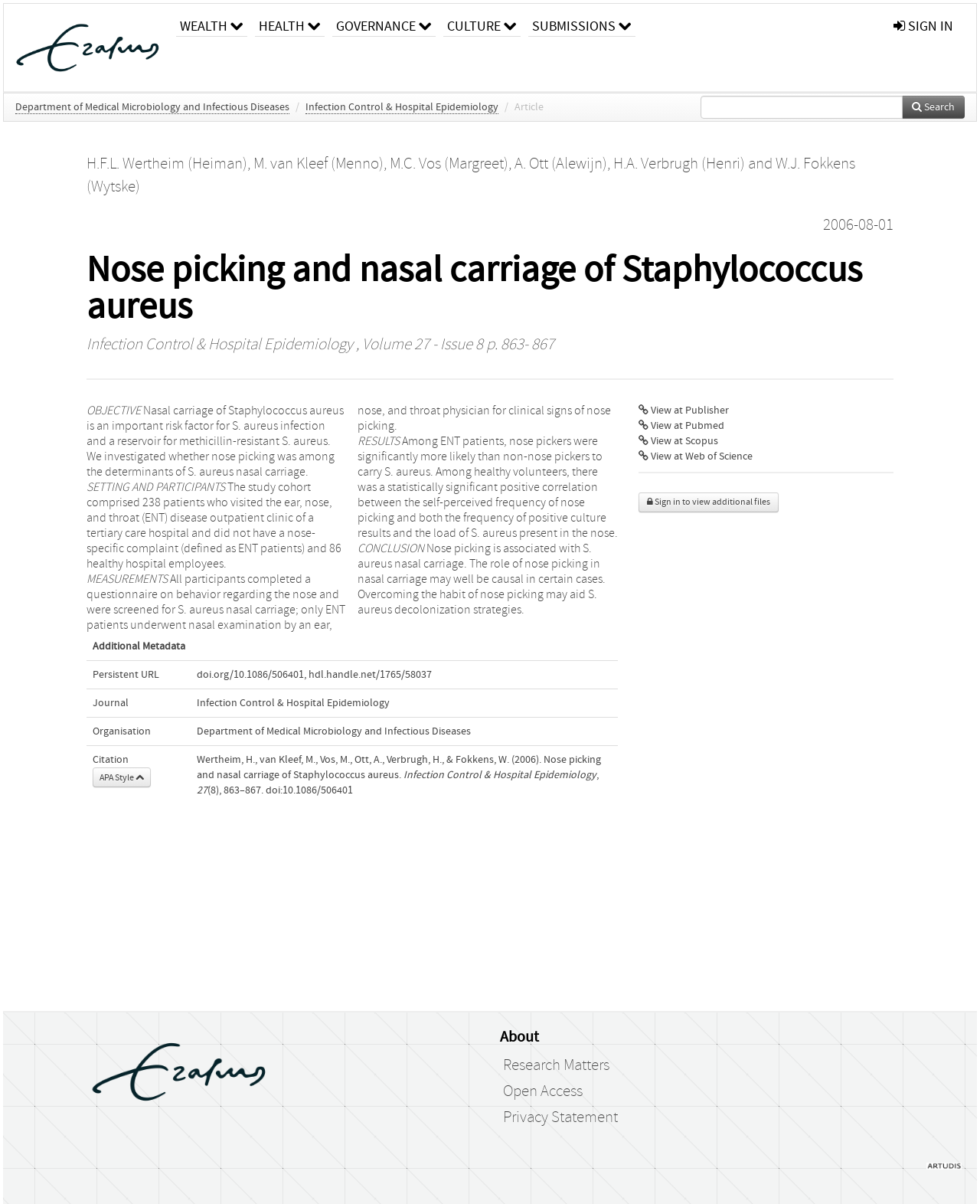Use a single word or phrase to answer the following:
How many authors are listed for the article?

6